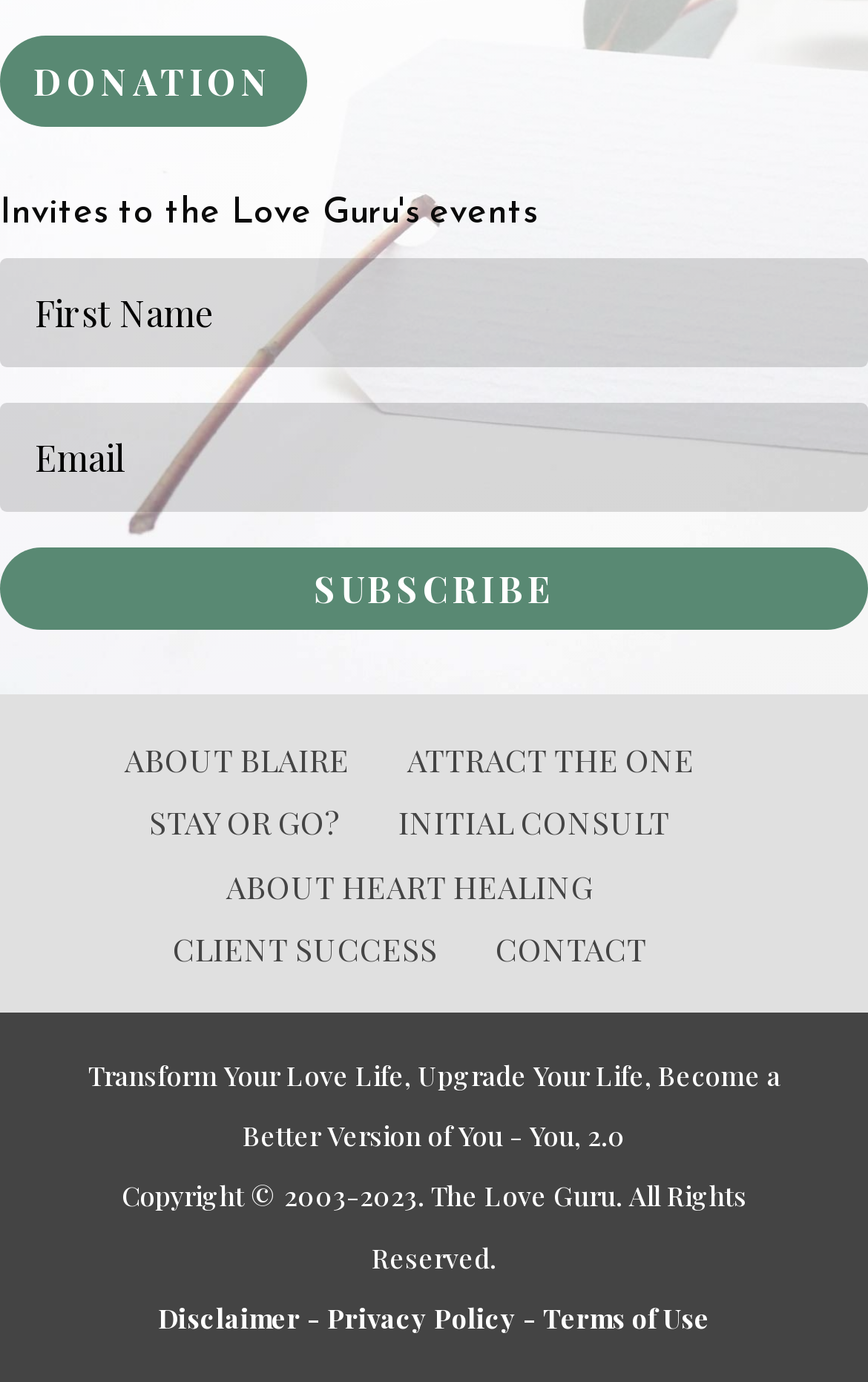What is the purpose of the 'INITIAL CONSULT' link?
Using the image, provide a concise answer in one word or a short phrase.

To schedule a consultation